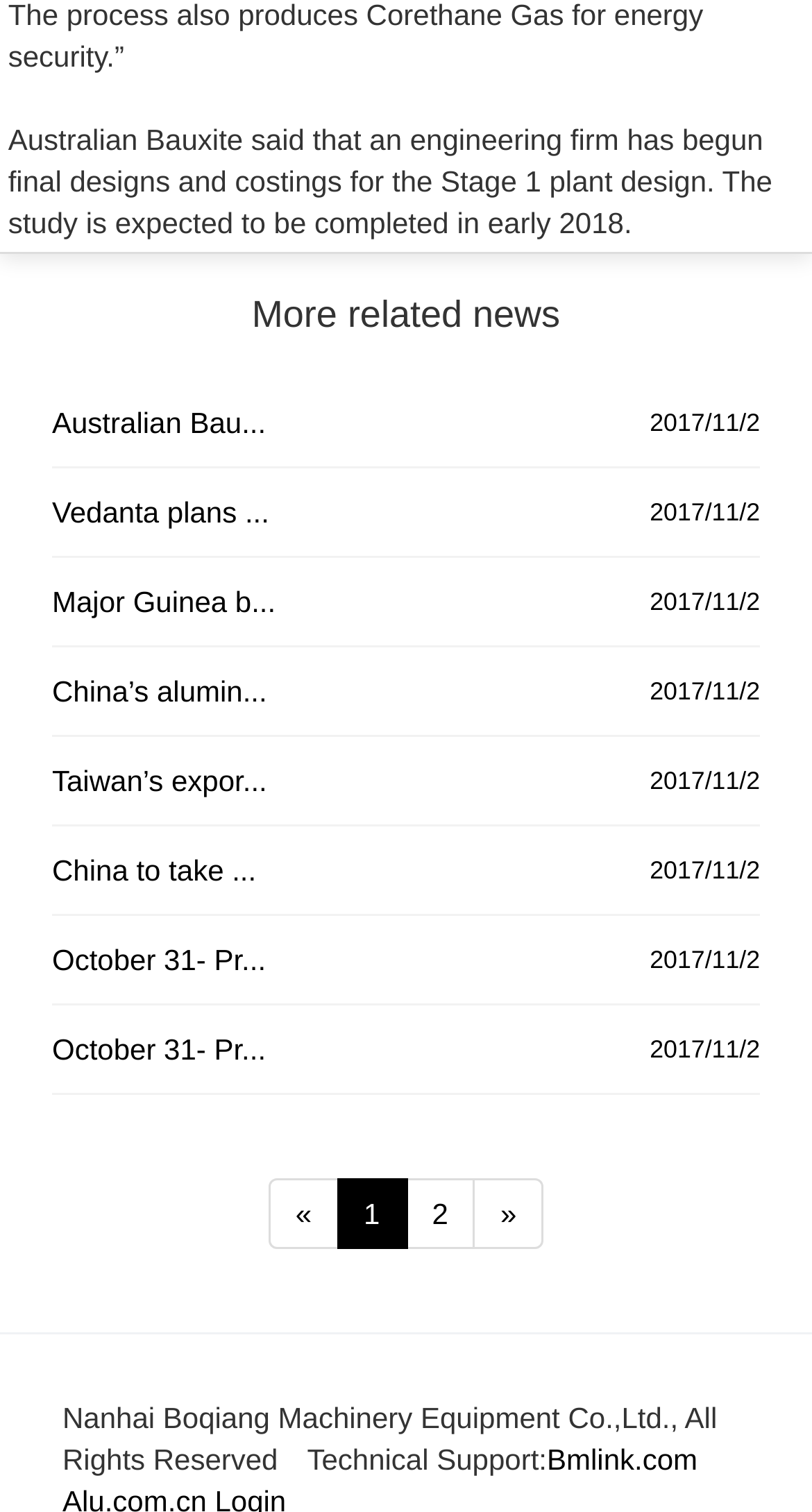Could you provide the bounding box coordinates for the portion of the screen to click to complete this instruction: "Read more related news"?

[0.013, 0.196, 0.987, 0.223]